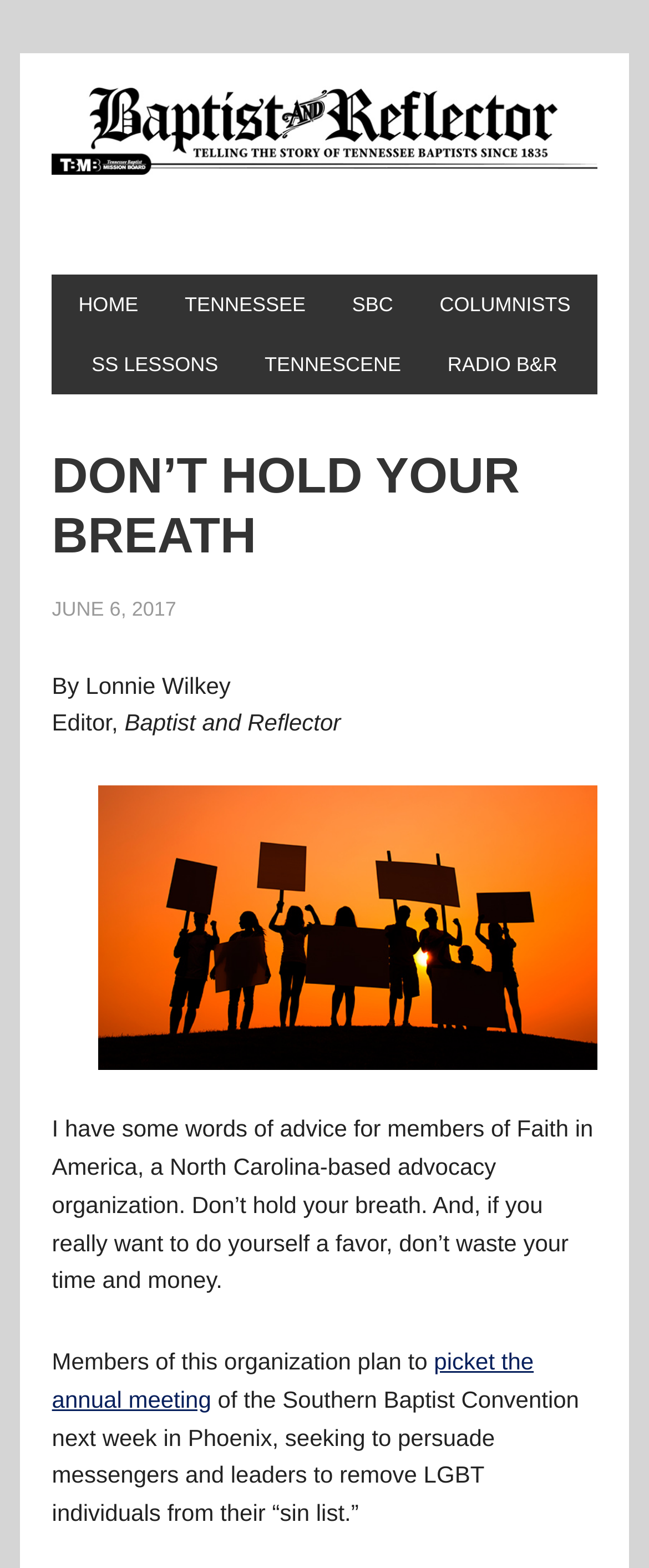Please provide a detailed answer to the question below by examining the image:
What is the name of the organization mentioned in the article?

The article mentions an organization called 'Faith in America' which is a North Carolina-based advocacy organization.